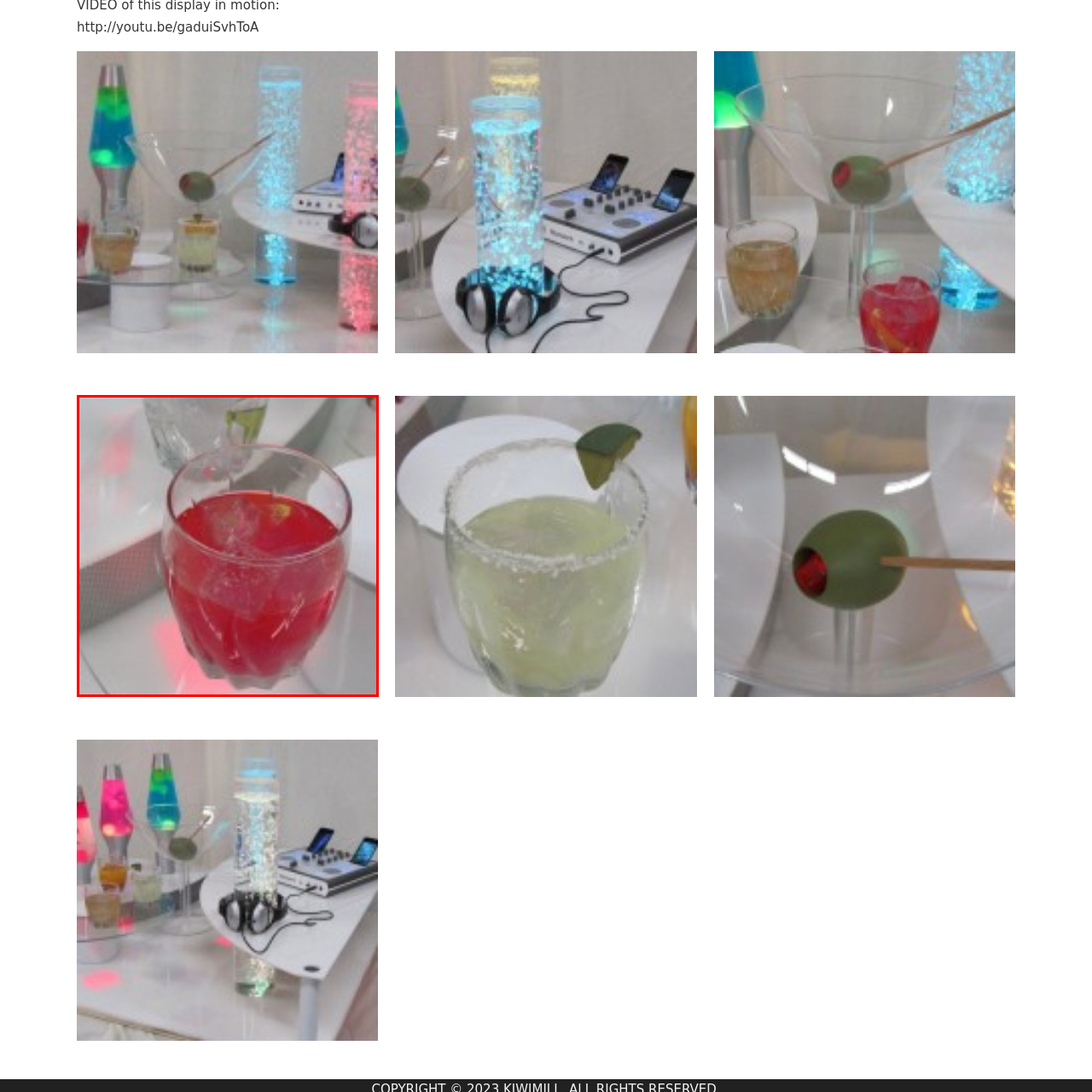Give a detailed account of the scene depicted in the image inside the red rectangle.

A vibrant cocktail is displayed in a clear glass, showcasing a rich red drink that has ice cubes gently floating on the surface. The cocktail is accented with a slice of lime, adding a pop of green amidst the bold color. The glass is placed on a sleek, white surface with a subtle glow, suggesting a lively atmosphere, likely found in a trendy nightclub or bar setting. Nearby, a second glass with what appears to be a clear beverage can be seen, hinting at a social environment filled with light and color.